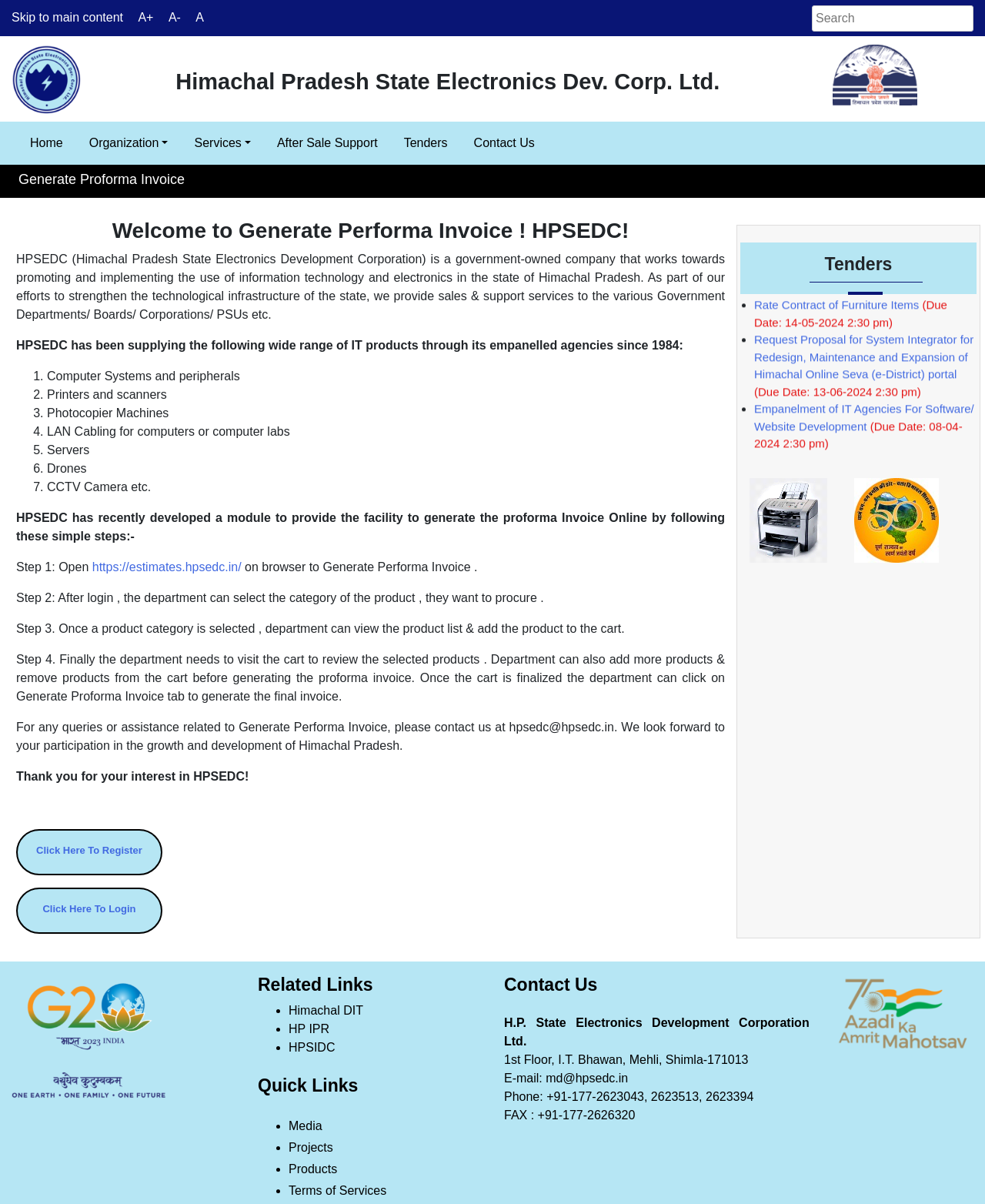Kindly provide the bounding box coordinates of the section you need to click on to fulfill the given instruction: "Click on the 'Rate Contract of Furniture Items' link".

[0.766, 0.236, 0.933, 0.247]